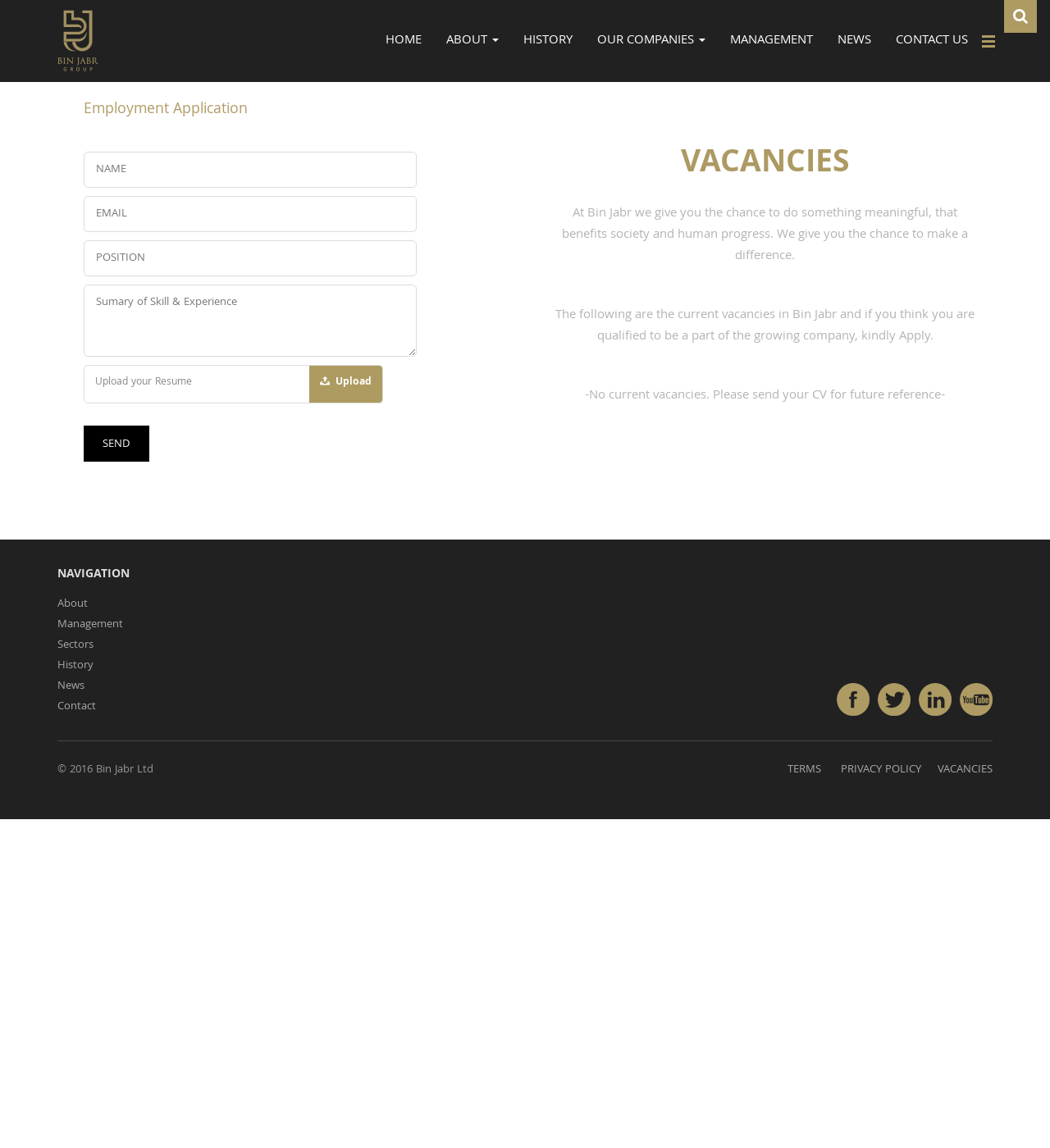Identify the bounding box coordinates of the region I need to click to complete this instruction: "Click the CONTACT US link".

[0.841, 0.018, 0.934, 0.054]